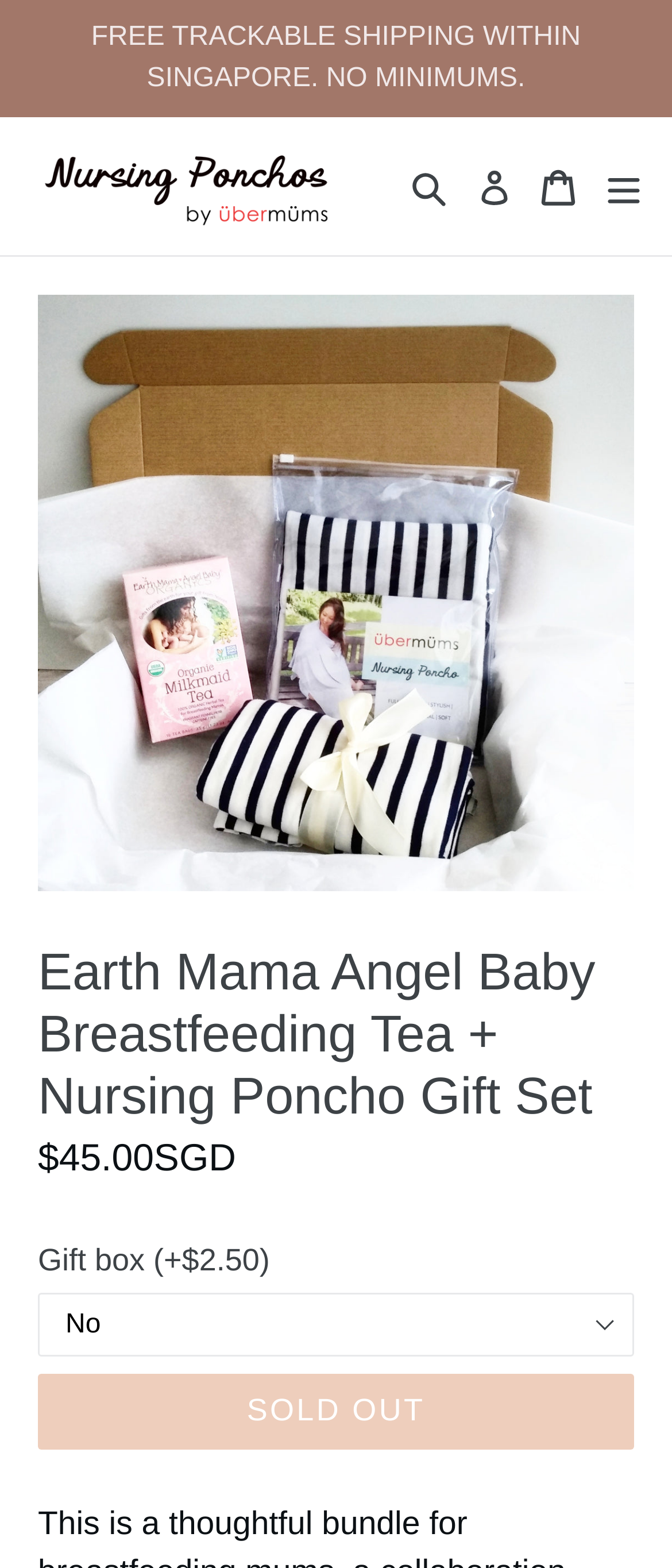Find the bounding box coordinates for the UI element that matches this description: "alt="Nursing Ponchos by Ubermums"".

[0.056, 0.091, 0.5, 0.147]